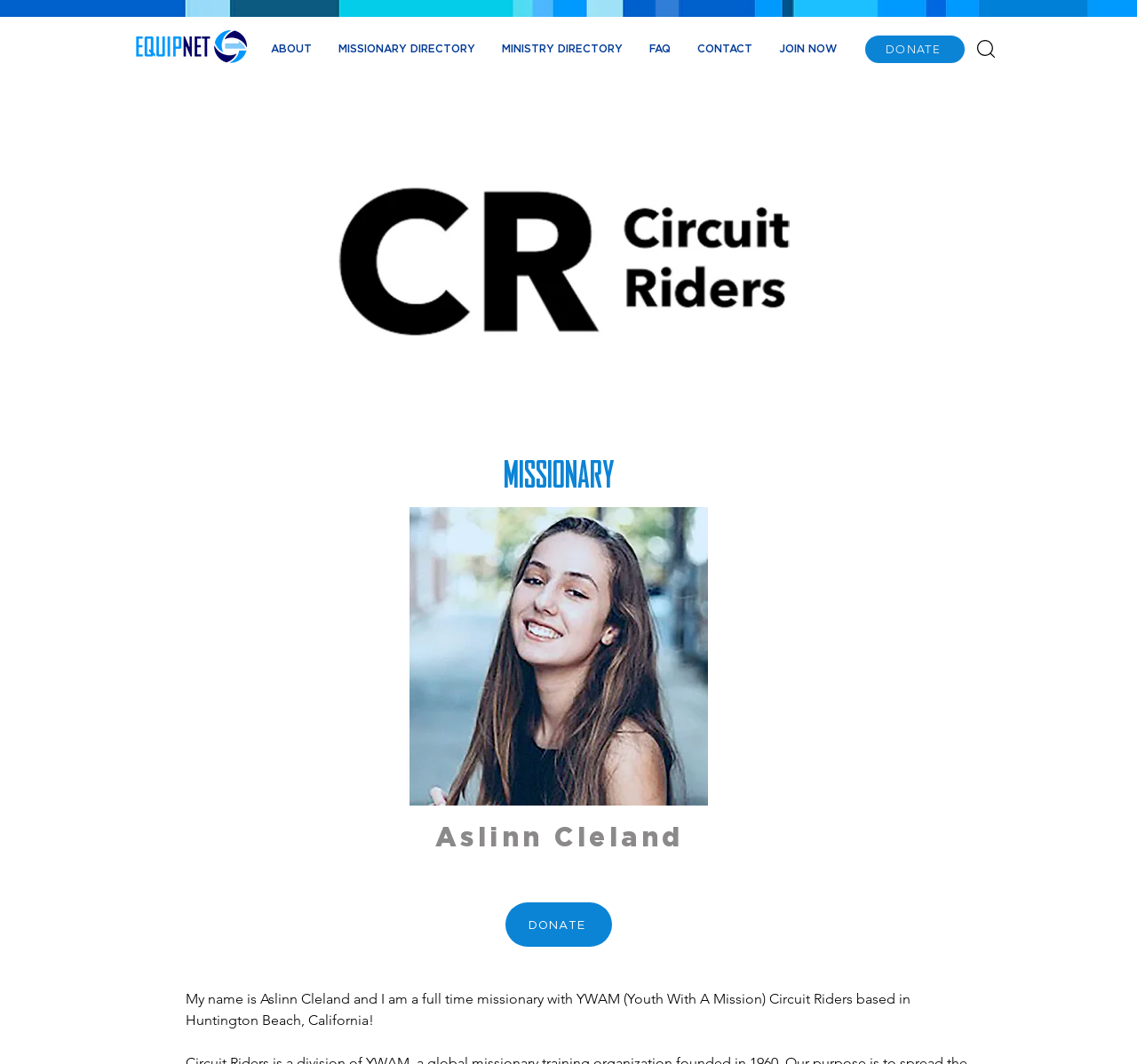How many navigation links are present?
Give a one-word or short-phrase answer derived from the screenshot.

6